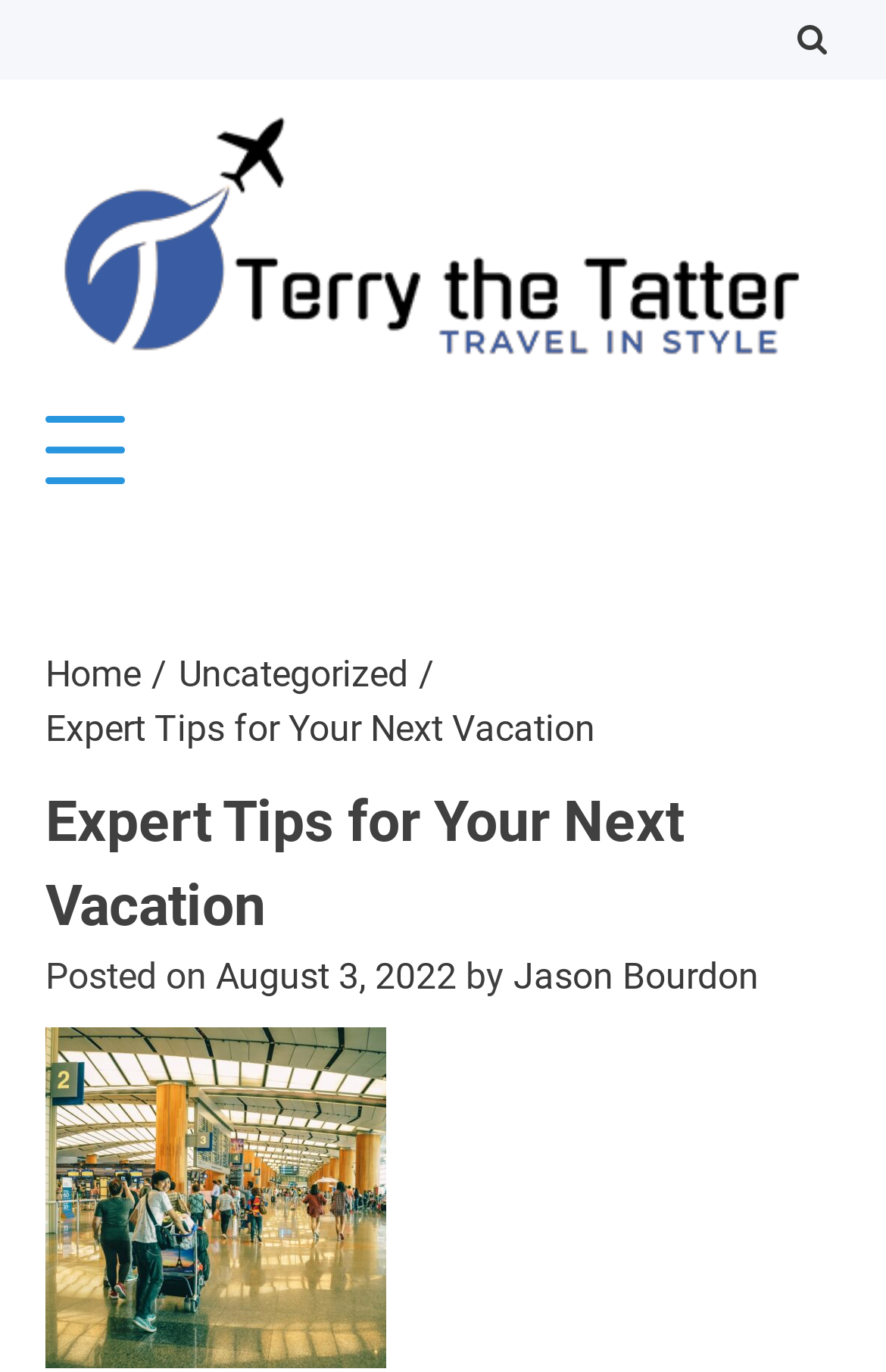What is the name of the person associated with the image at the top? Based on the screenshot, please respond with a single word or phrase.

Terry the Tatter